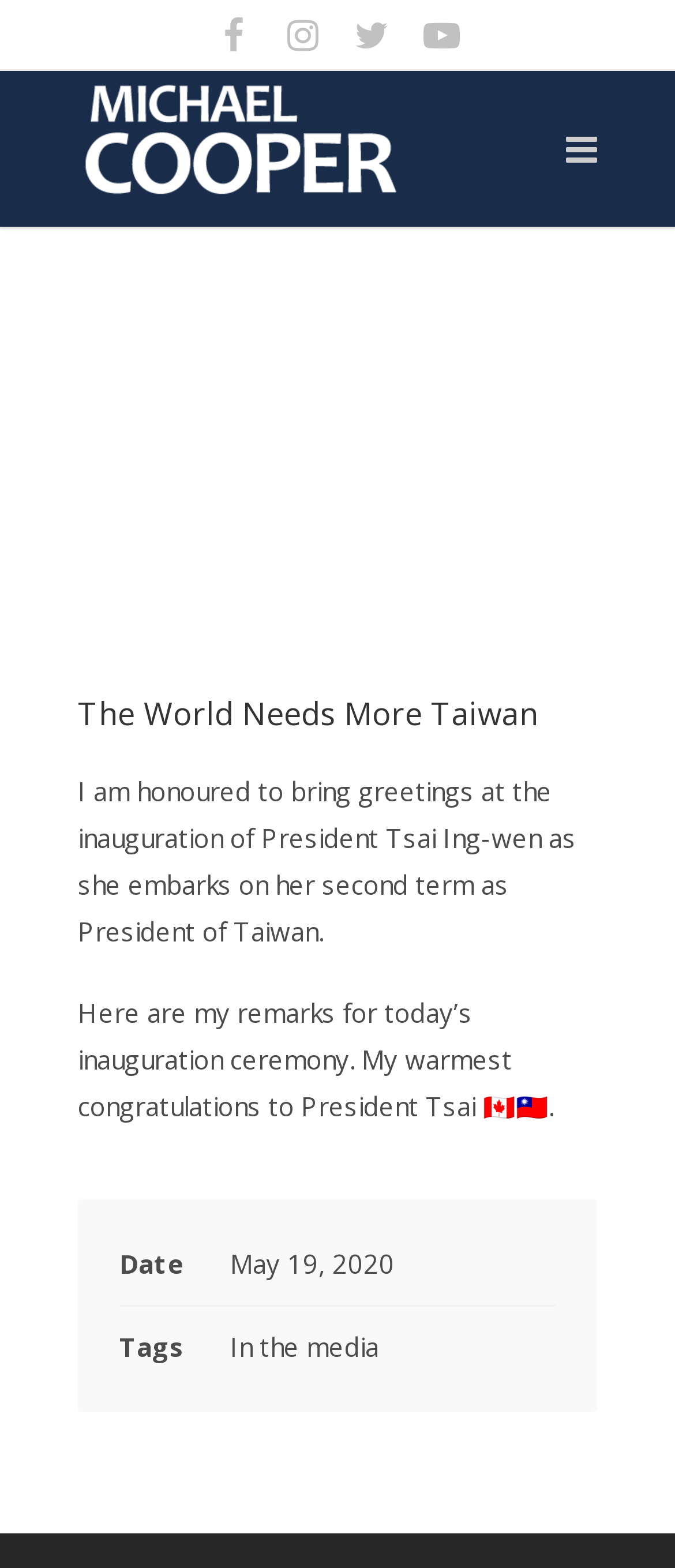Use one word or a short phrase to answer the question provided: 
What is the occasion of the speech?

Inauguration ceremony